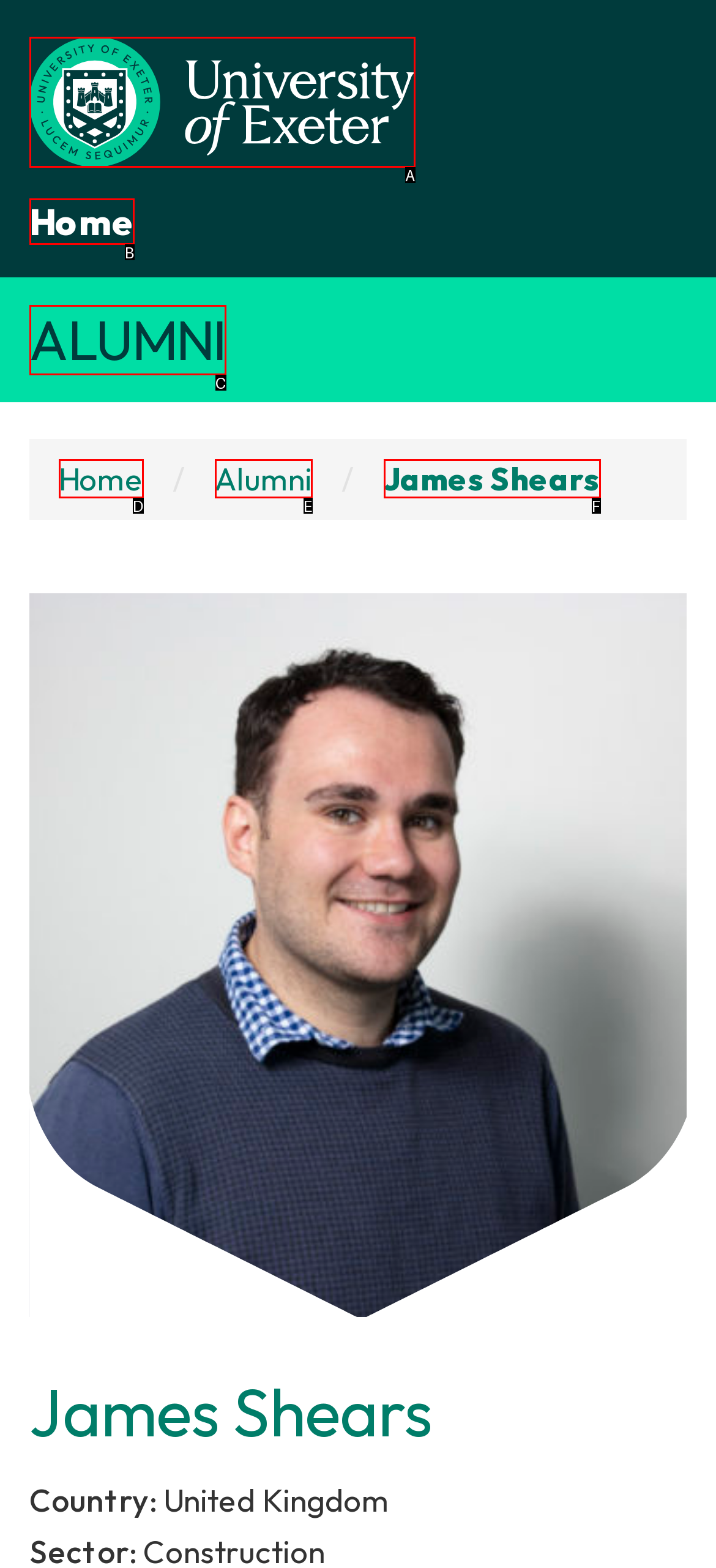Given the description: James Shears, identify the HTML element that fits best. Respond with the letter of the correct option from the choices.

F